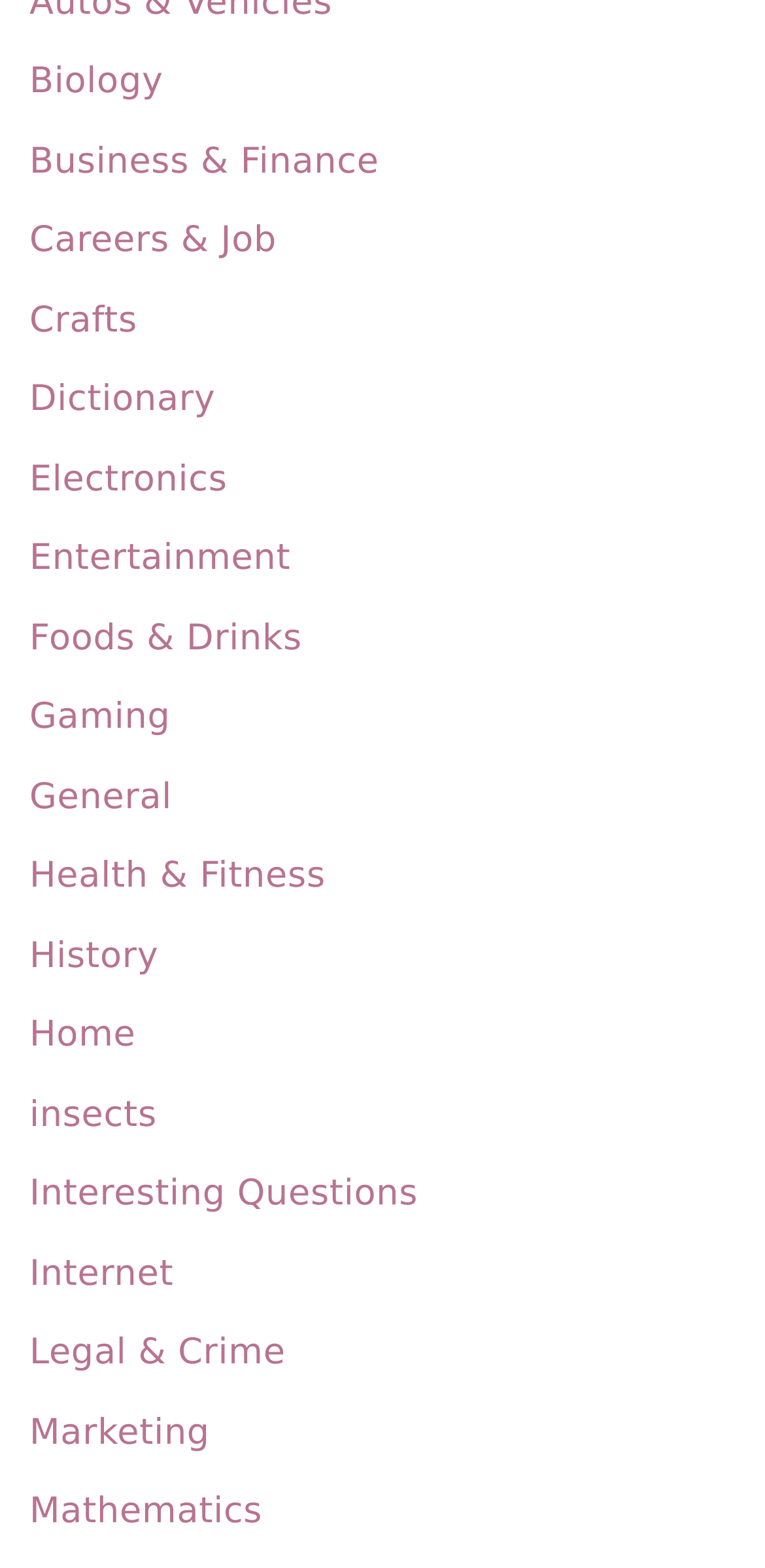Using the webpage screenshot, find the UI element described by Business & Finance. Provide the bounding box coordinates in the format (top-left x, top-left y, bottom-right x, bottom-right y), ensuring all values are floating point numbers between 0 and 1.

[0.038, 0.089, 0.495, 0.116]